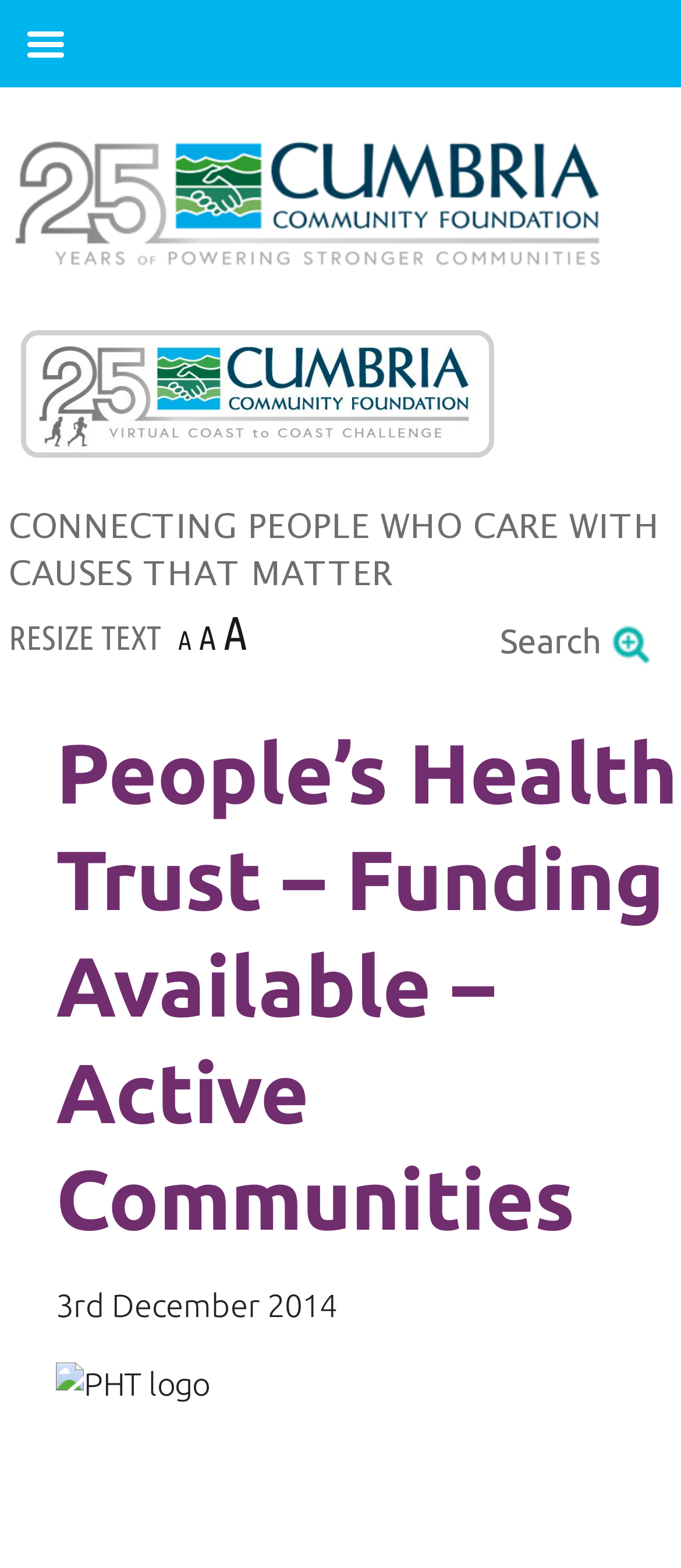Extract the bounding box for the UI element that matches this description: "alt="Checkout"".

[0.038, 0.214, 0.718, 0.289]